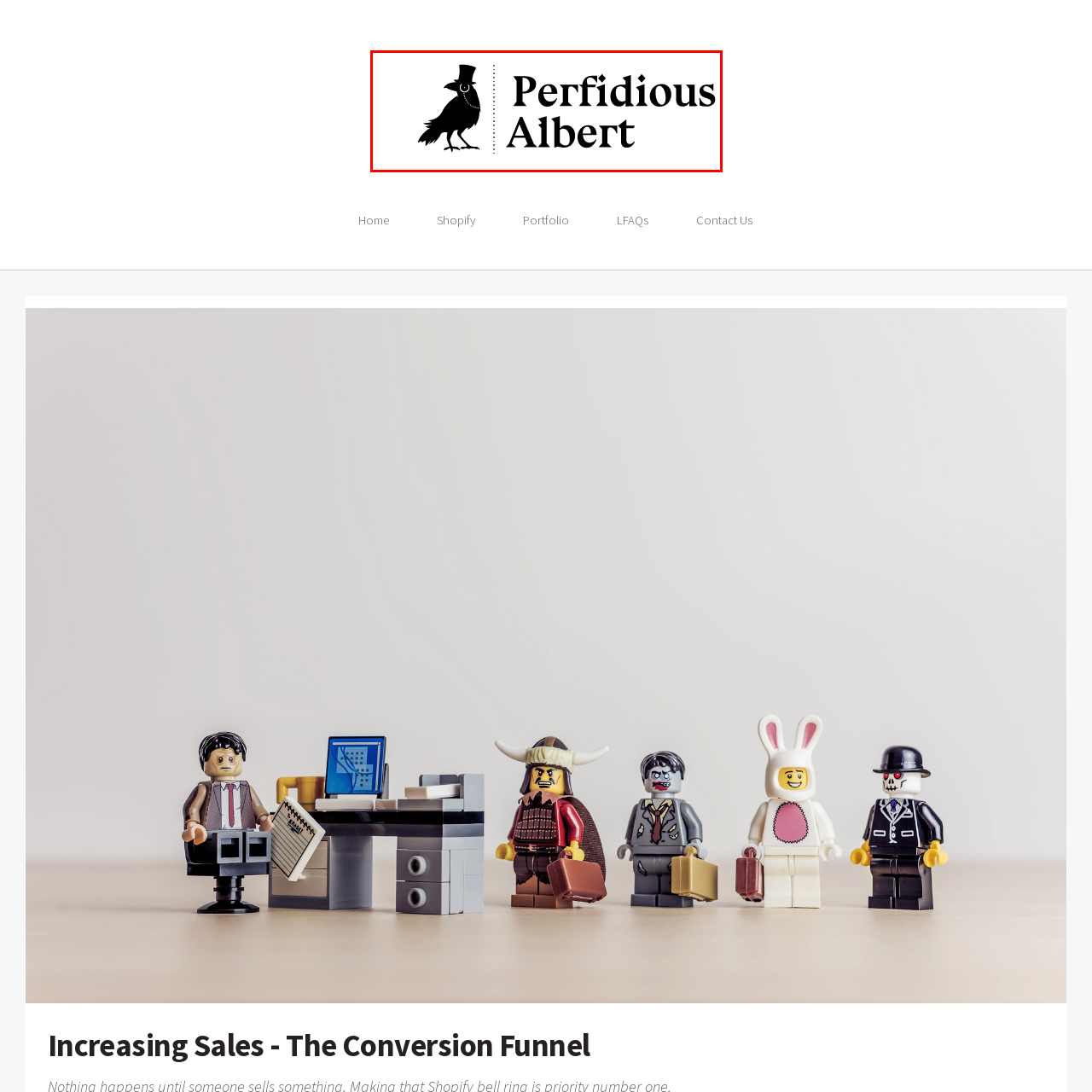What type of bird is featured in the logo?
Observe the image inside the red bounding box and answer the question using only one word or a short phrase.

Raven or crow